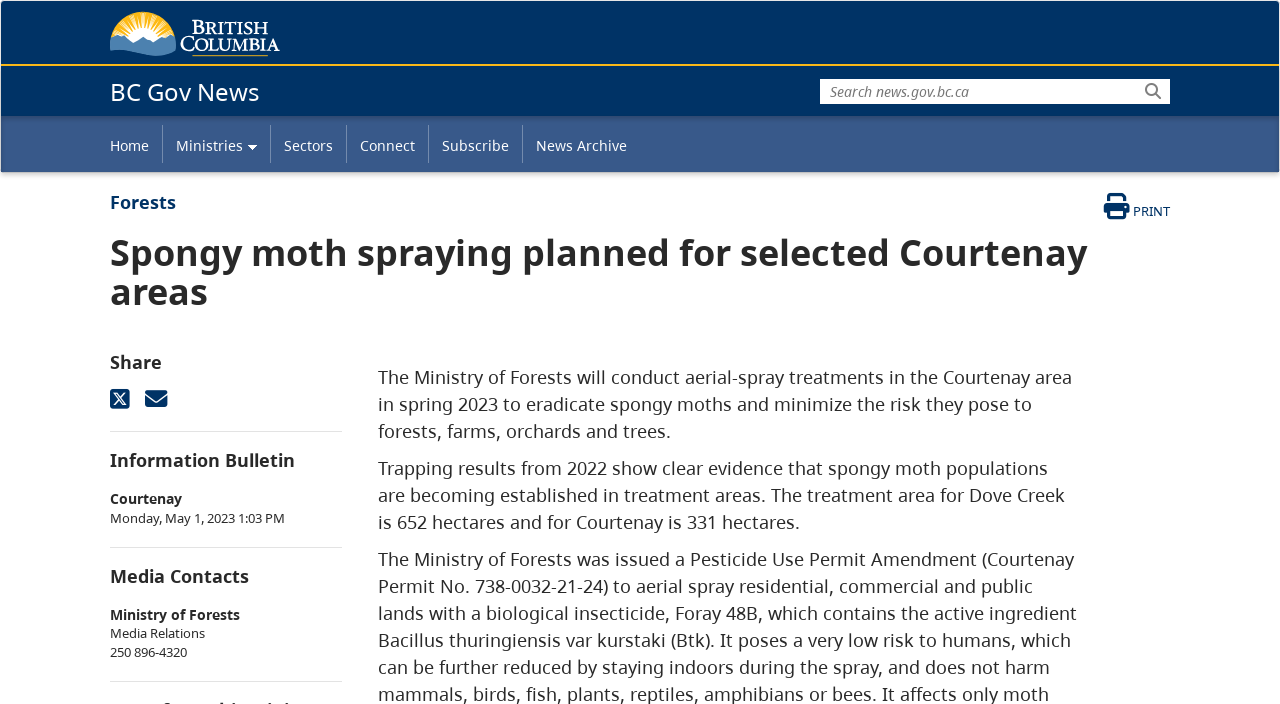Locate the bounding box coordinates of the segment that needs to be clicked to meet this instruction: "Manage cookies".

None